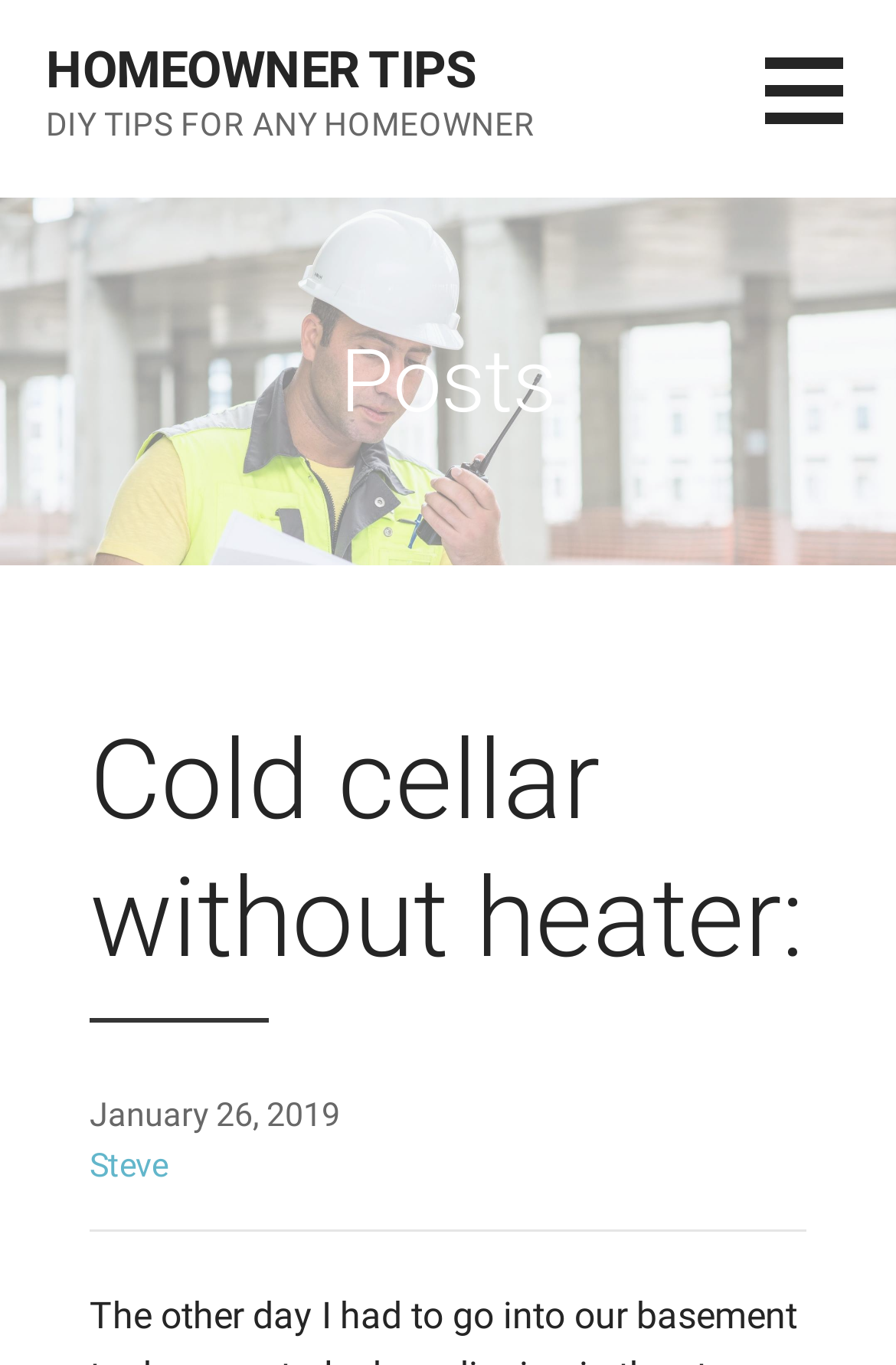Provide an in-depth caption for the contents of the webpage.

The webpage is about homeowner tips, specifically focusing on a cold cellar without a heater. At the top left, there is a link to "HOMEOWNER TIPS". Next to it, there is a static text "DIY TIPS FOR ANY HOMEOWNER". On the top right, there is a button with no text. 

Below the top section, there is a heading "Posts" that spans across most of the width. Under the "Posts" heading, there is a subheading "Cold cellar without heater:" that takes up most of the width. Below the subheading, there is a static text "January 26, 2019" on the left, and a link to the author "Steve" on the right.